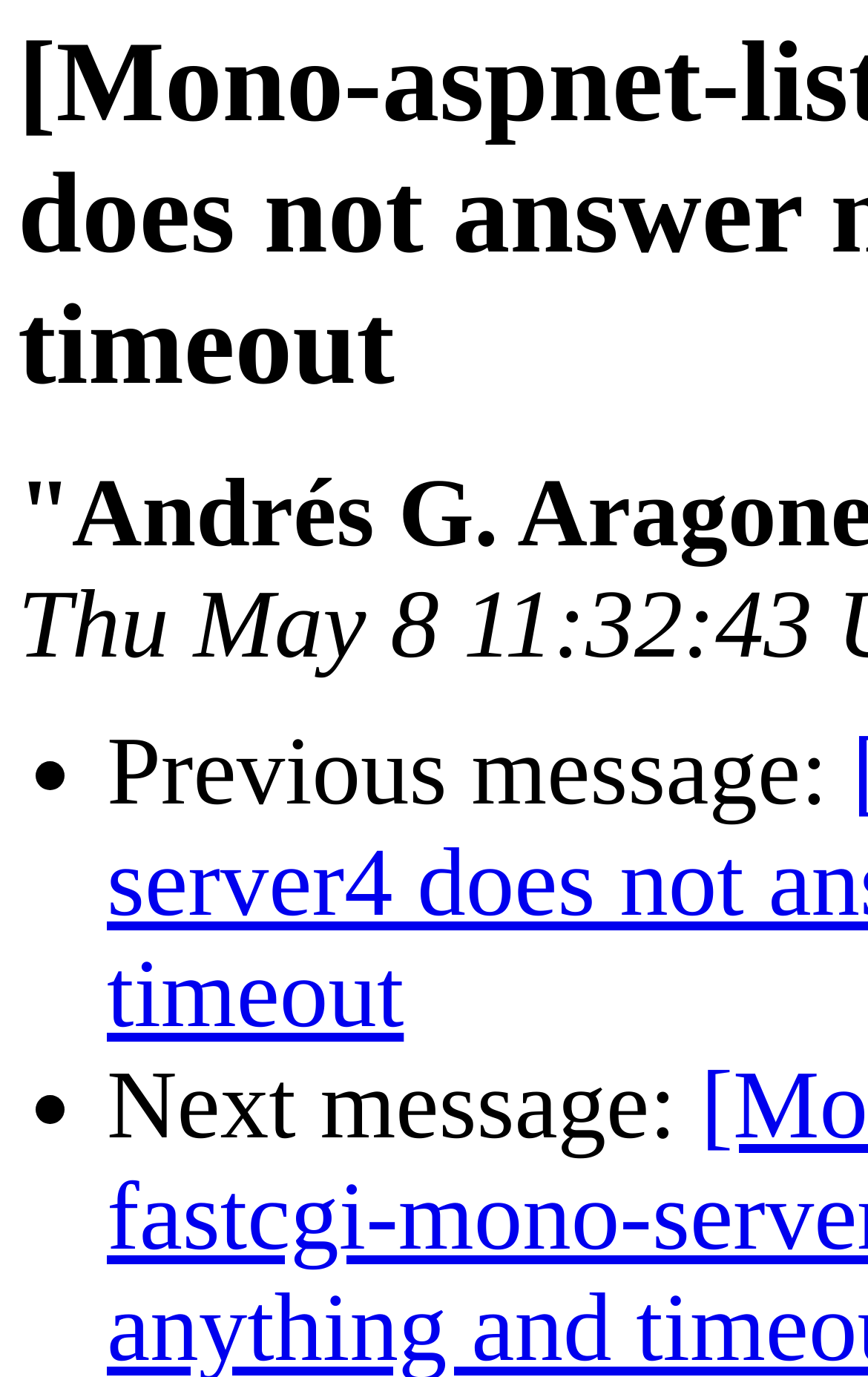Extract the main heading from the webpage content.

[Mono-aspnet-list] fastcgi-mono-server4 does not answer nor log anything and timeout